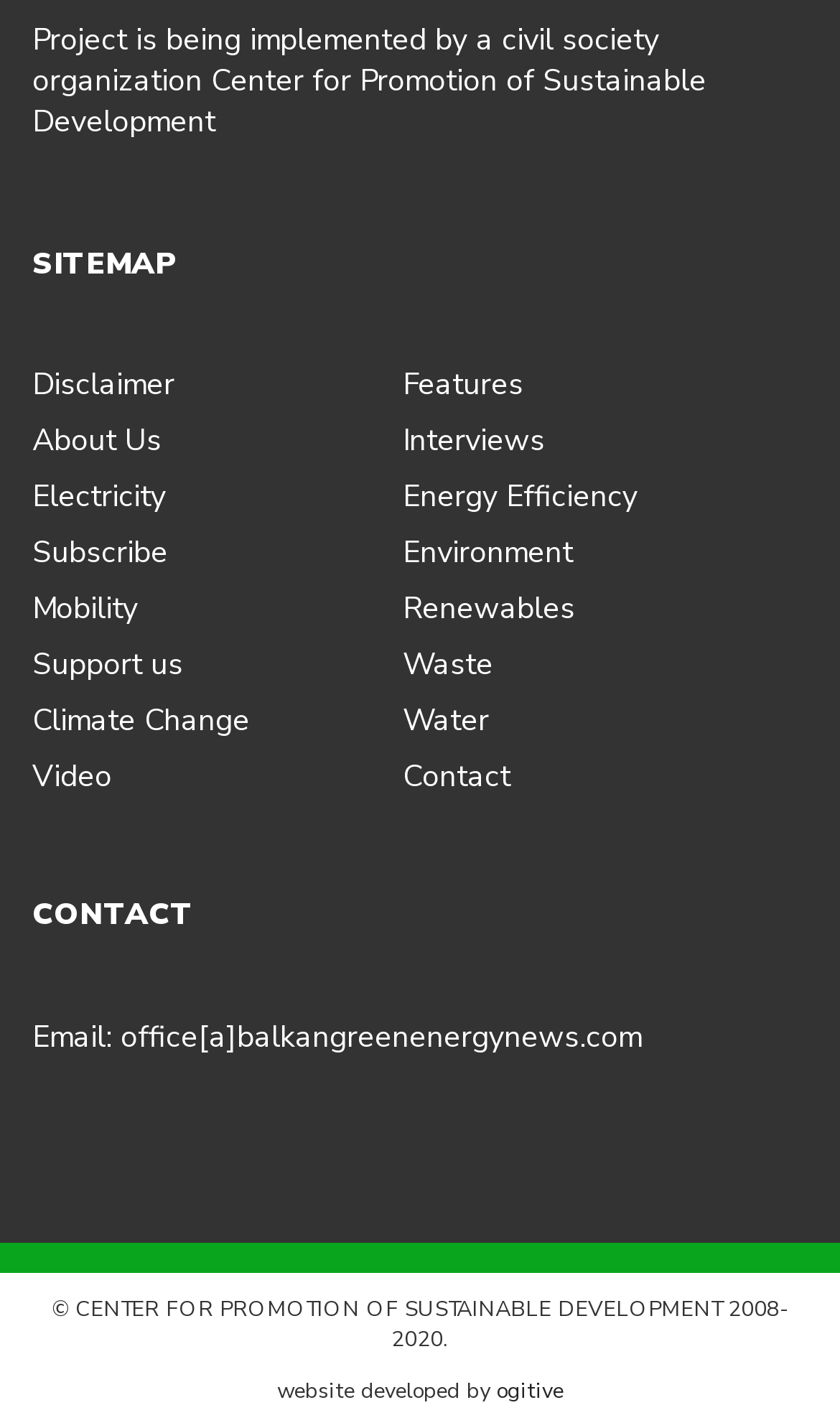Identify the bounding box coordinates for the UI element mentioned here: "Mobility". Provide the coordinates as four float values between 0 and 1, i.e., [left, top, right, bottom].

[0.038, 0.411, 0.164, 0.44]